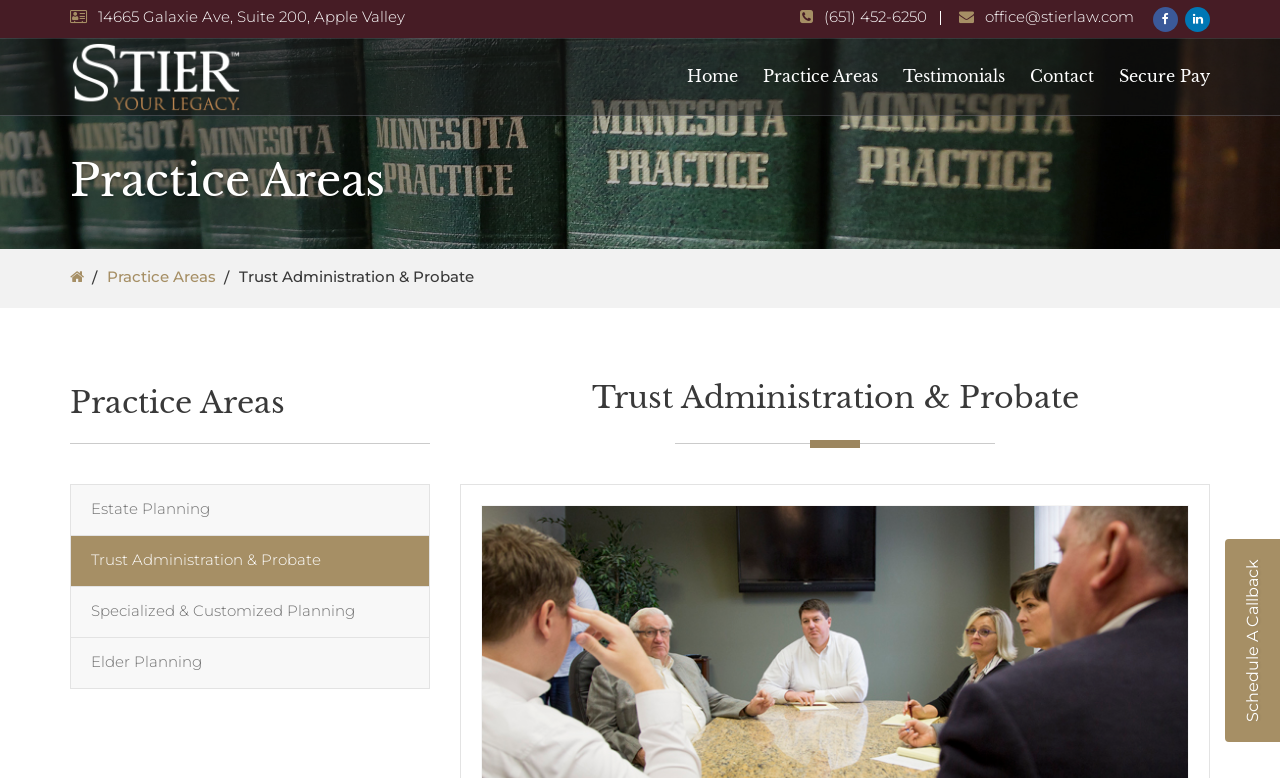Please identify the coordinates of the bounding box that should be clicked to fulfill this instruction: "Click the Secure Pay link".

[0.874, 0.05, 0.945, 0.147]